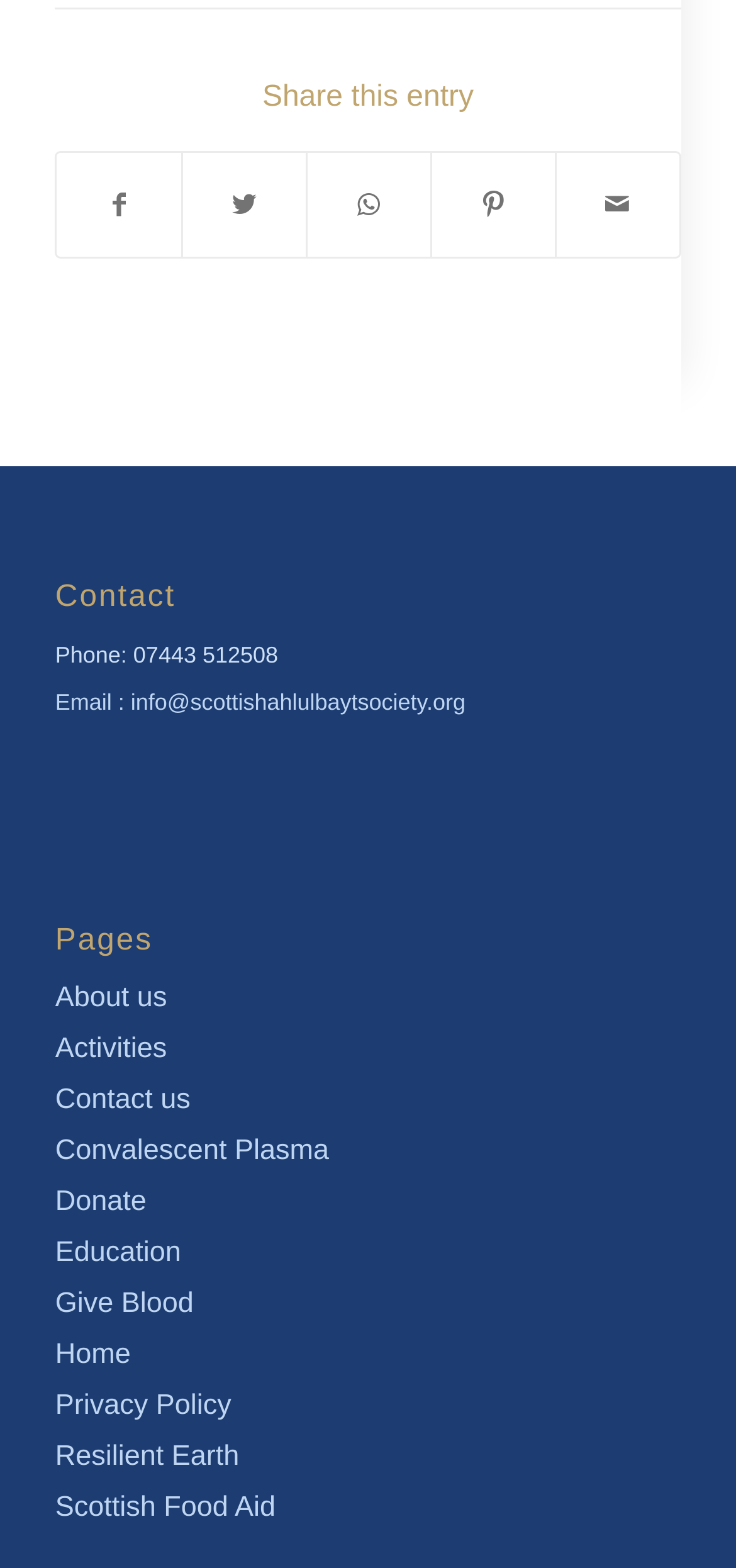Using the provided element description: "Main Menu", identify the bounding box coordinates. The coordinates should be four floats between 0 and 1 in the order [left, top, right, bottom].

None